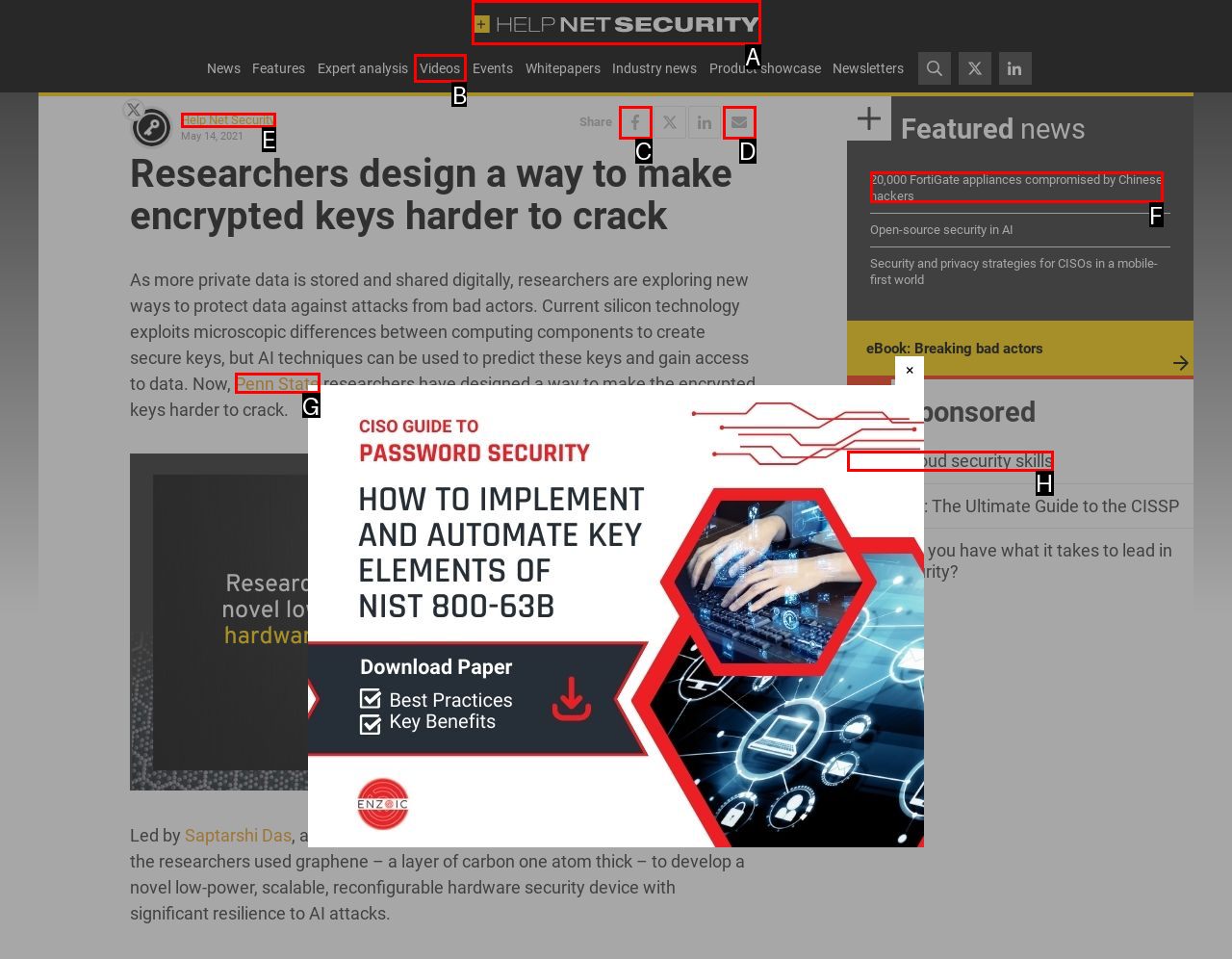Specify which HTML element I should click to complete this instruction: go to the Online Store Answer with the letter of the relevant option.

None